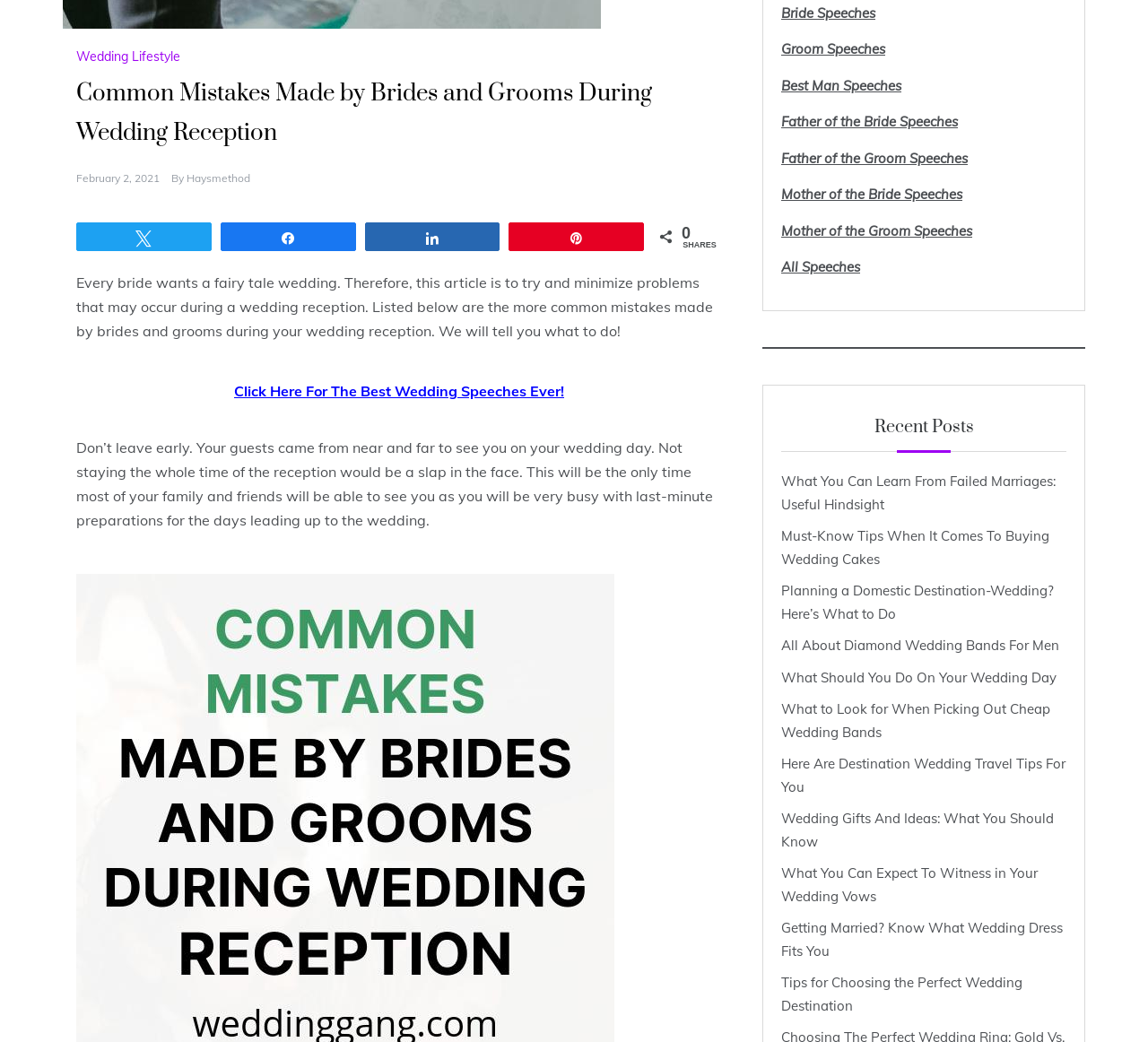Bounding box coordinates are specified in the format (top-left x, top-left y, bottom-right x, bottom-right y). All values are floating point numbers bounded between 0 and 1. Please provide the bounding box coordinate of the region this sentence describes: February 2, 2021

[0.066, 0.164, 0.139, 0.177]